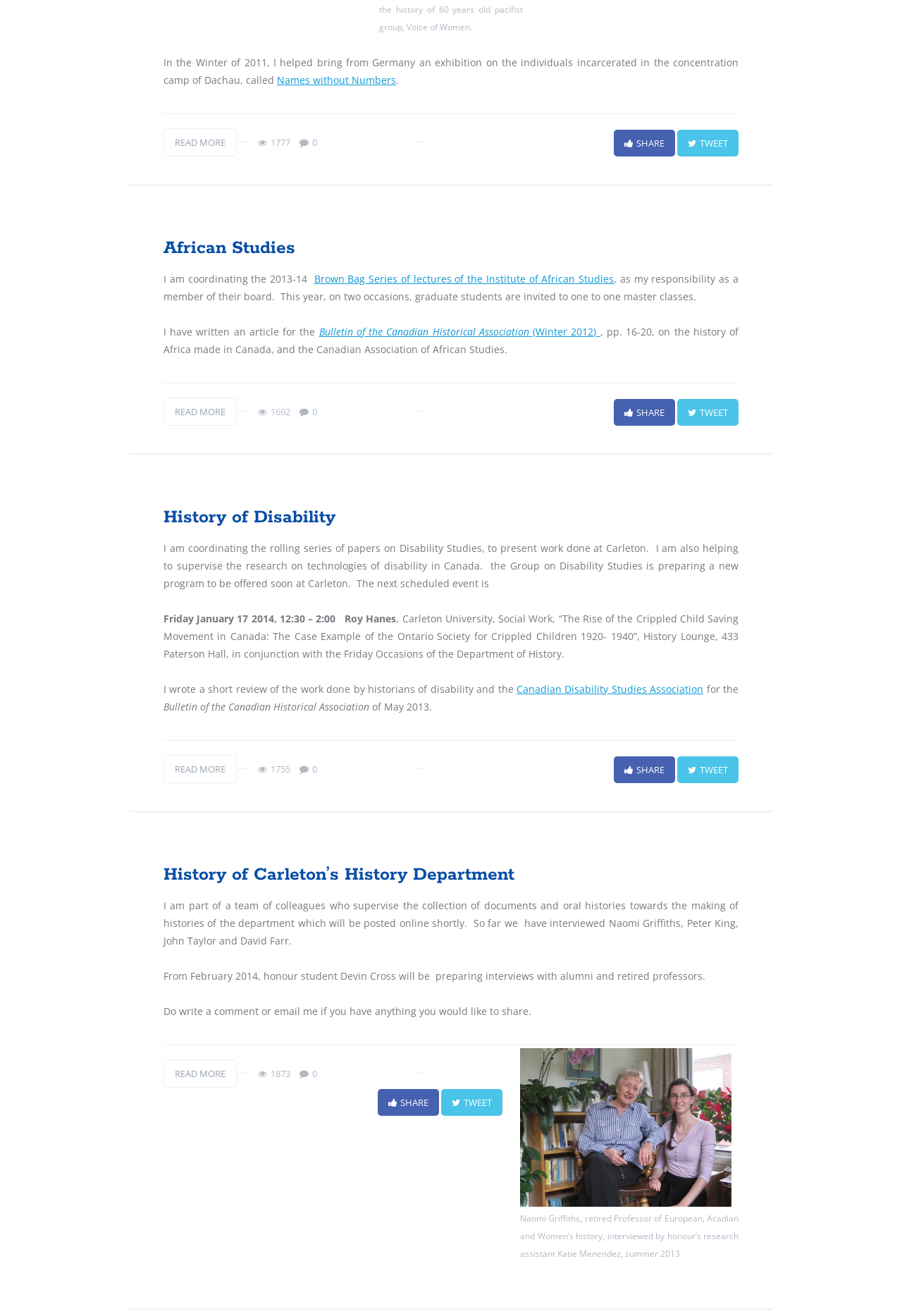Locate the bounding box coordinates of the element that should be clicked to fulfill the instruction: "Tweet about the History of Carleton’s History Department".

[0.489, 0.827, 0.557, 0.848]